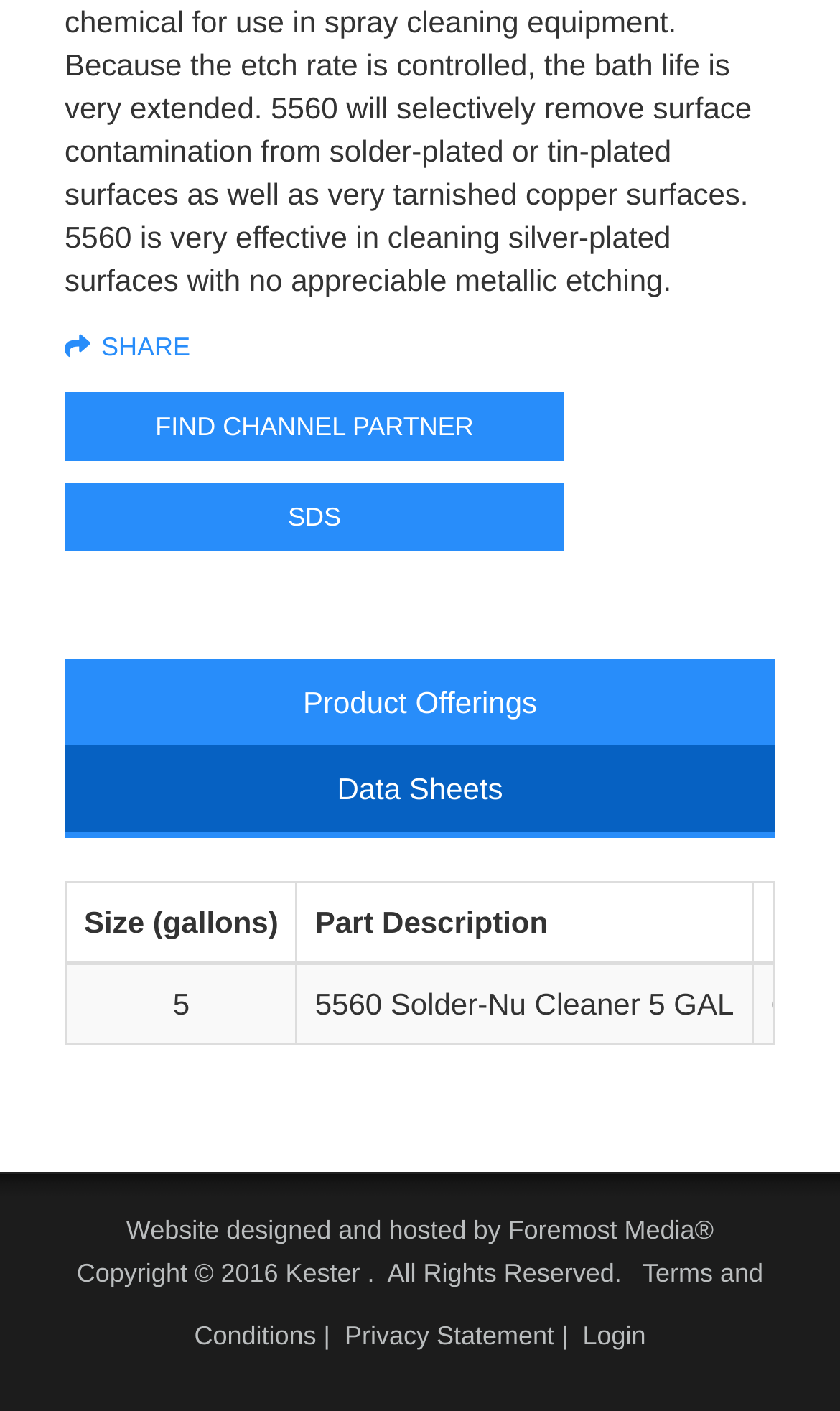Who designed and hosted the website? Refer to the image and provide a one-word or short phrase answer.

Foremost Media